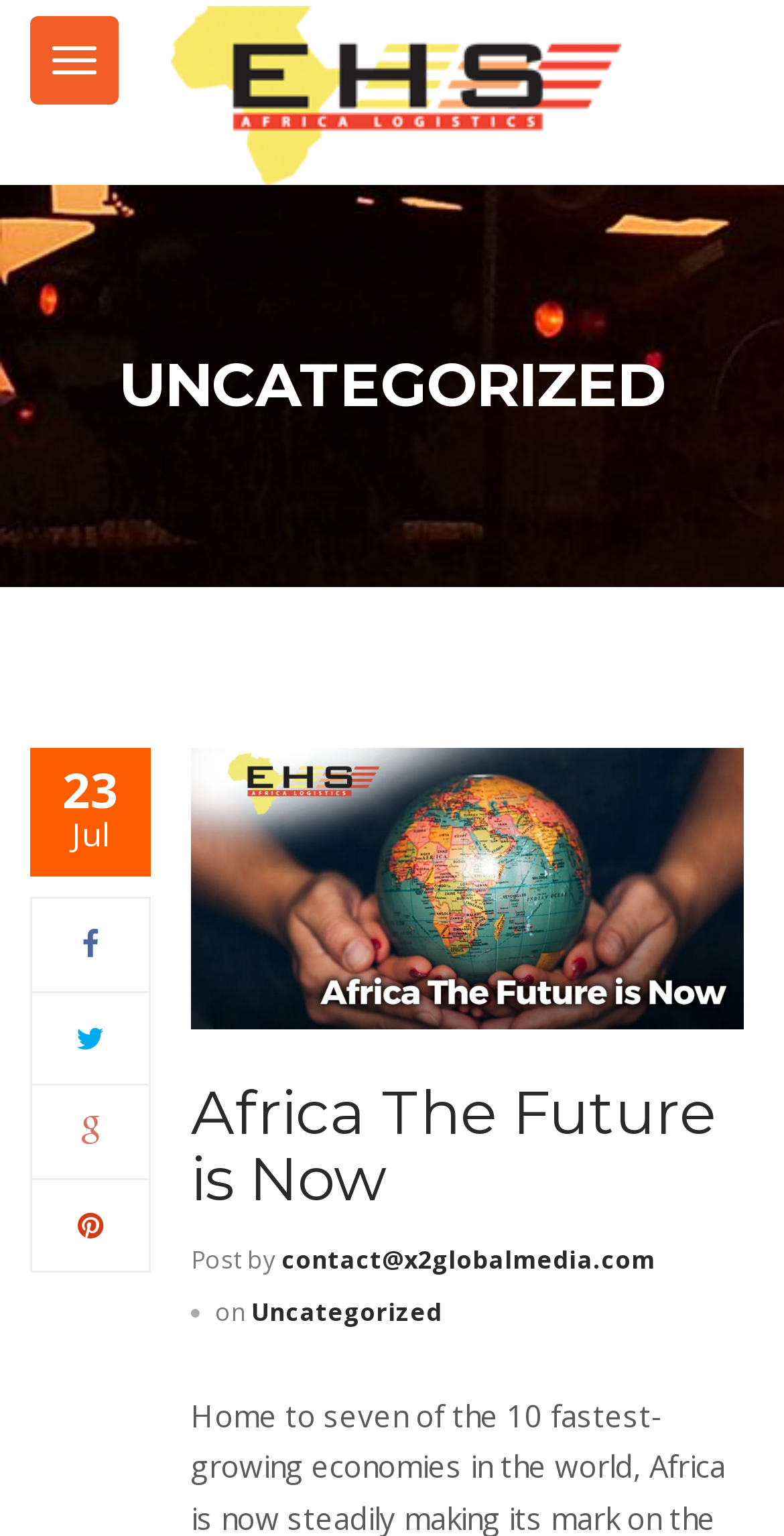Based on the image, please elaborate on the answer to the following question:
What is the date of the latest post?

I found the date of the latest post by looking at the 'UNCATEGORIZED' section. Under this section, I found a 'StaticText' element with the text '23' and another 'StaticText' element with the text 'Jul', which together indicate the date of the latest post.